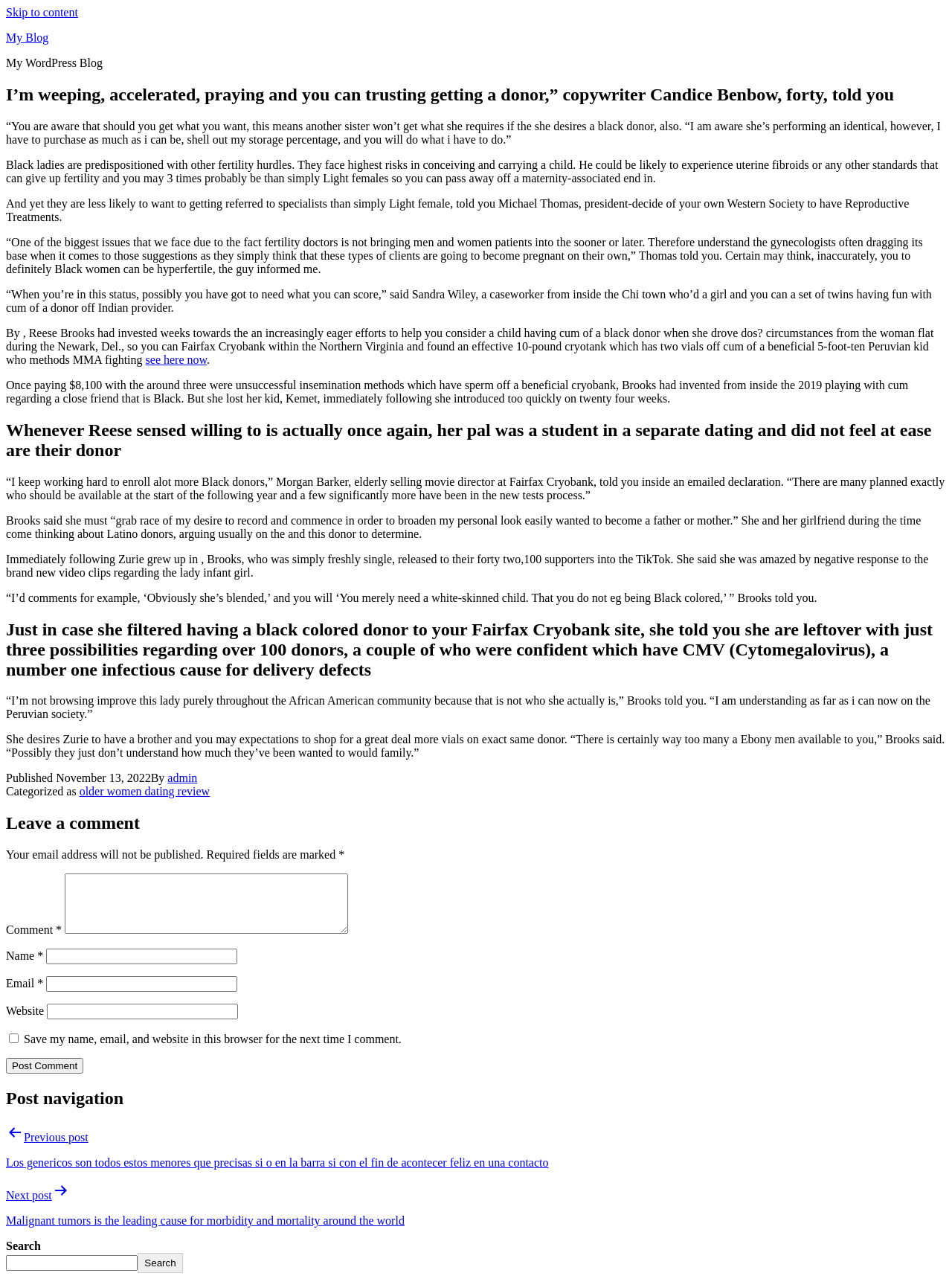What is the name of the person who had a daughter using a sperm donor?
Look at the screenshot and provide an in-depth answer.

According to the article, Reese Brooks is the person who had a daughter using a sperm donor and is now looking to have another child using the same donor.